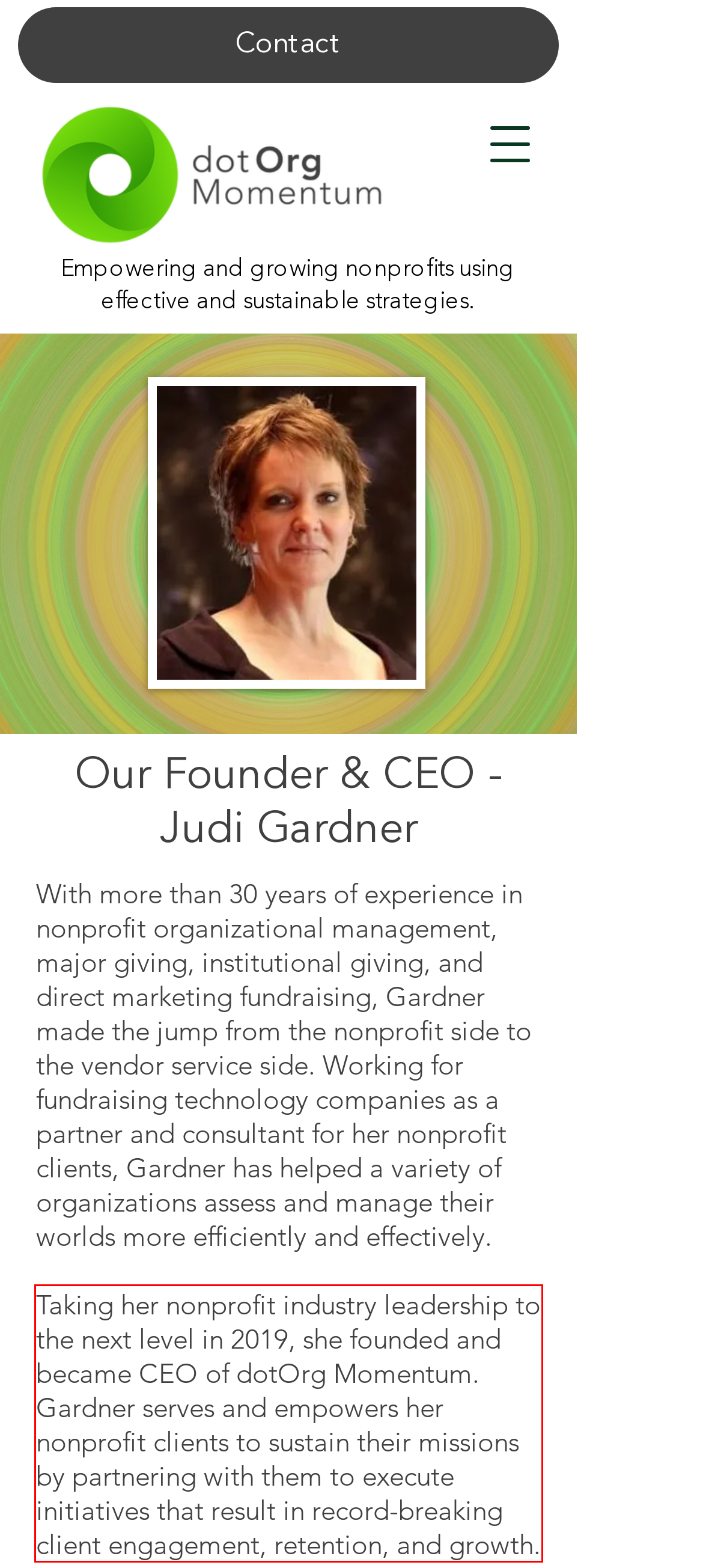The screenshot you have been given contains a UI element surrounded by a red rectangle. Use OCR to read and extract the text inside this red rectangle.

Taking her nonprofit industry leadership to the next level in 2019, she founded and became CEO of dotOrg Momentum. Gardner serves and empowers her nonprofit clients to sustain their missions by partnering with them to execute initiatives that result in record-breaking client engagement, retention, and growth.